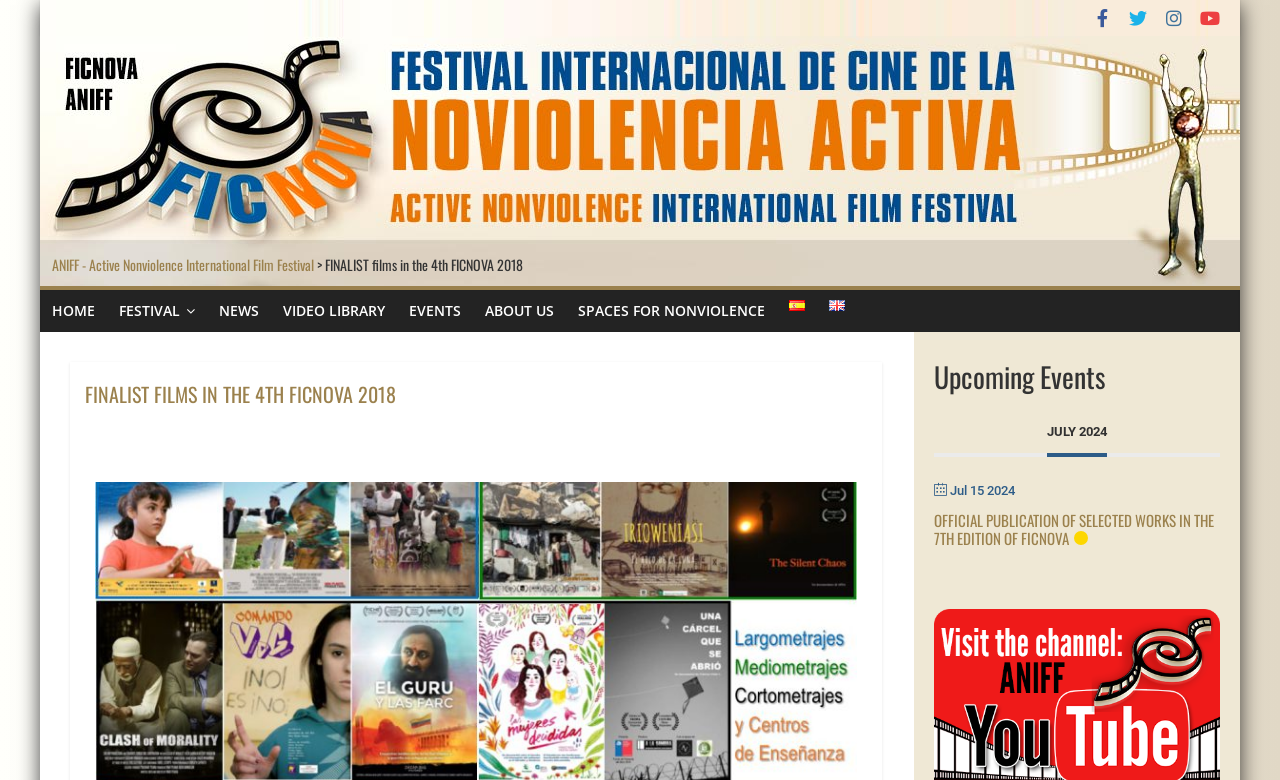Using a single word or phrase, answer the following question: 
What is the title of the upcoming event?

OFFICIAL PUBLICATION OF SELECTED WORKS IN THE 7TH EDITION OF FICNOVA